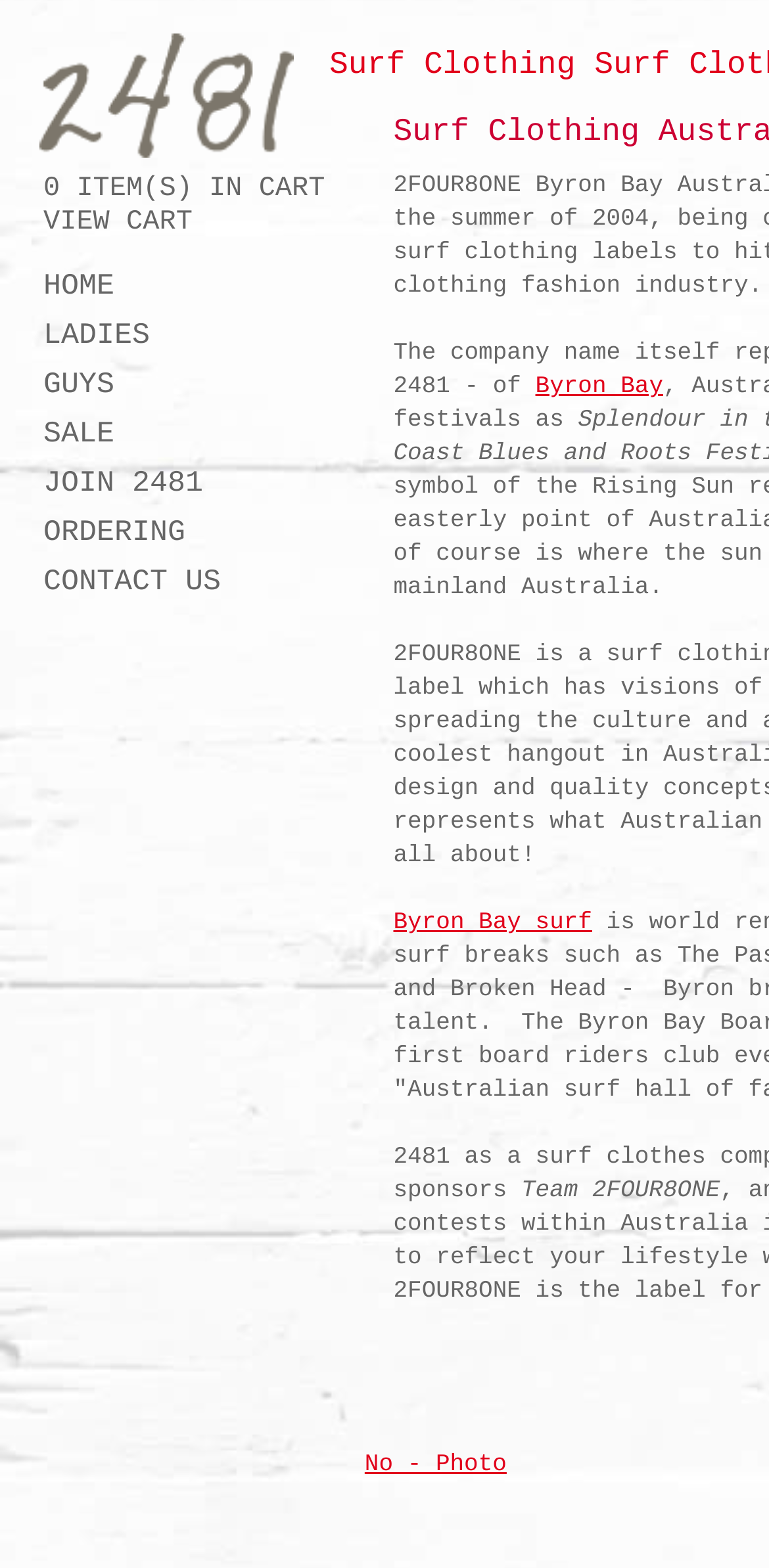Locate the bounding box coordinates of the element to click to perform the following action: 'View cart'. The coordinates should be given as four float values between 0 and 1, in the form of [left, top, right, bottom].

[0.056, 0.132, 0.25, 0.152]